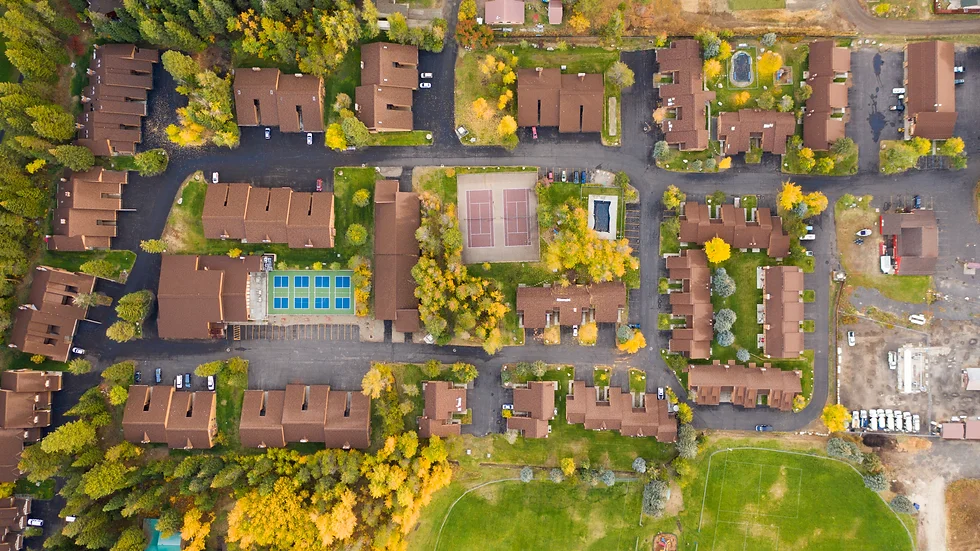Explain the image thoroughly, mentioning every notable detail.

An aerial view captures a picturesque residential complex, showcasing a blend of cozy brown-roofed buildings surrounded by vibrant autumn foliage. The image prominently features a central area with recreational amenities including multiple tennis courts, a swimming pool, and spacious green lawns. The neatly arranged pathways and parking areas enhance the organized look of the community, while the surrounding trees display a stunning array of yellow and green leaves, signifying the season. This serene setting is part of a mountain resort experience, ideal for families and vacationers looking for relaxation amidst nature.